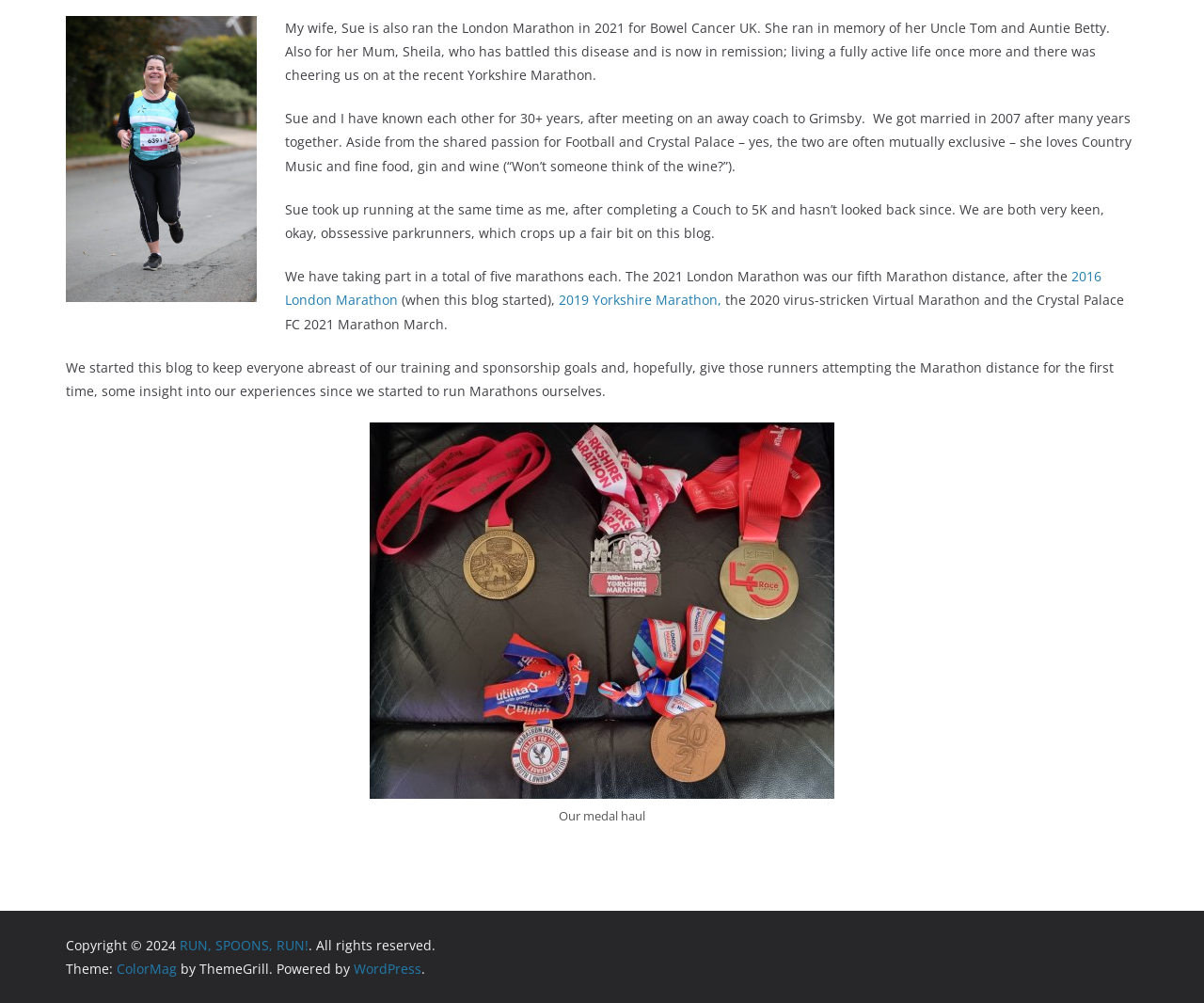Given the description "parent_node: Our medal haul", provide the bounding box coordinates of the corresponding UI element.

[0.307, 0.772, 0.693, 0.793]